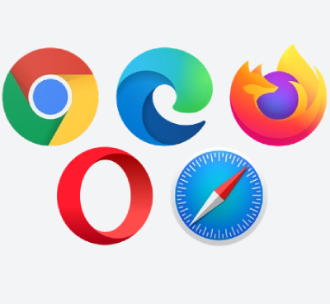What is the benefit of WebUI's compatibility with numerous browsers?
Using the visual information, reply with a single word or short phrase.

Seamless run across different platforms